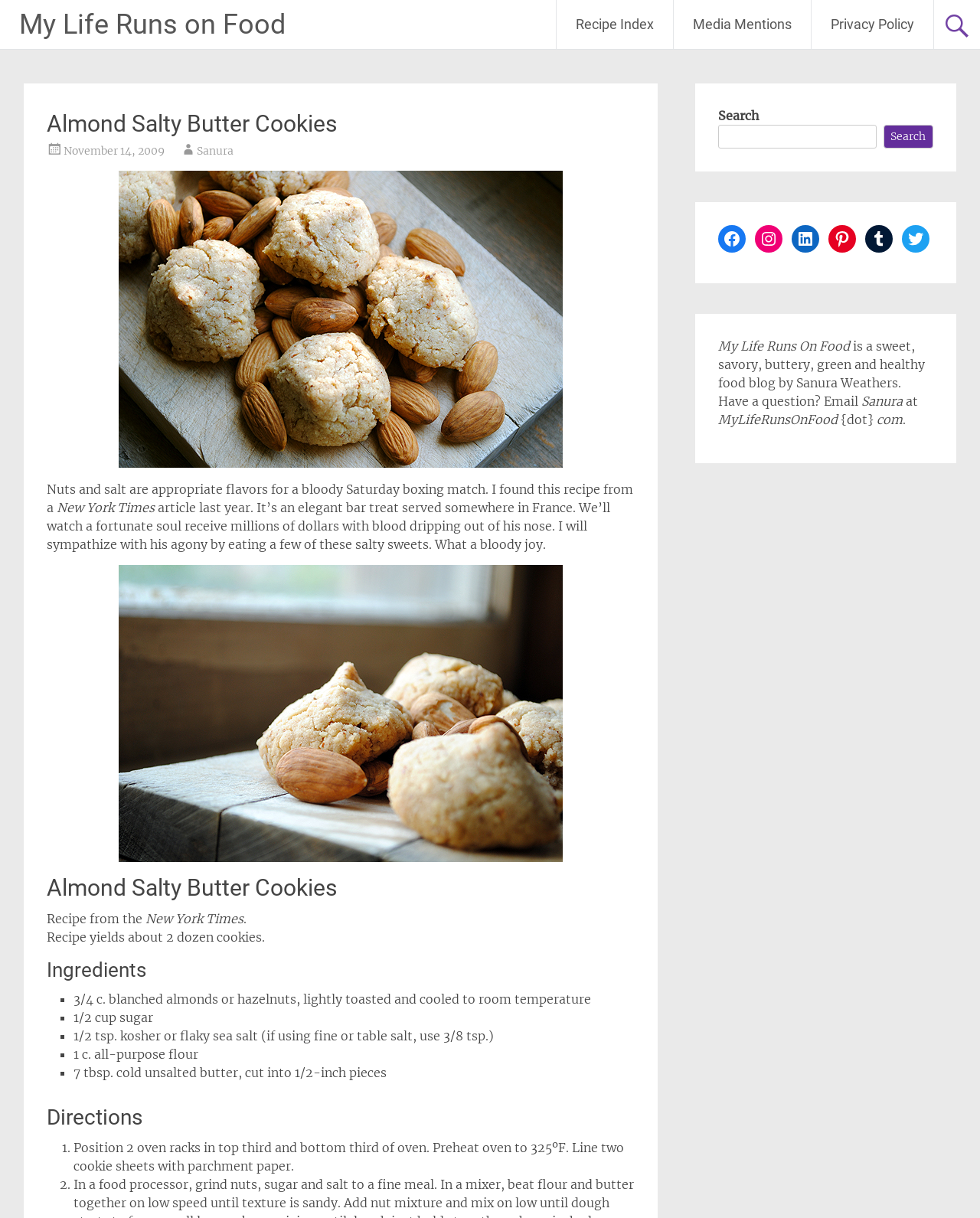Find the bounding box coordinates of the clickable area that will achieve the following instruction: "Search for a recipe".

[0.733, 0.102, 0.894, 0.122]